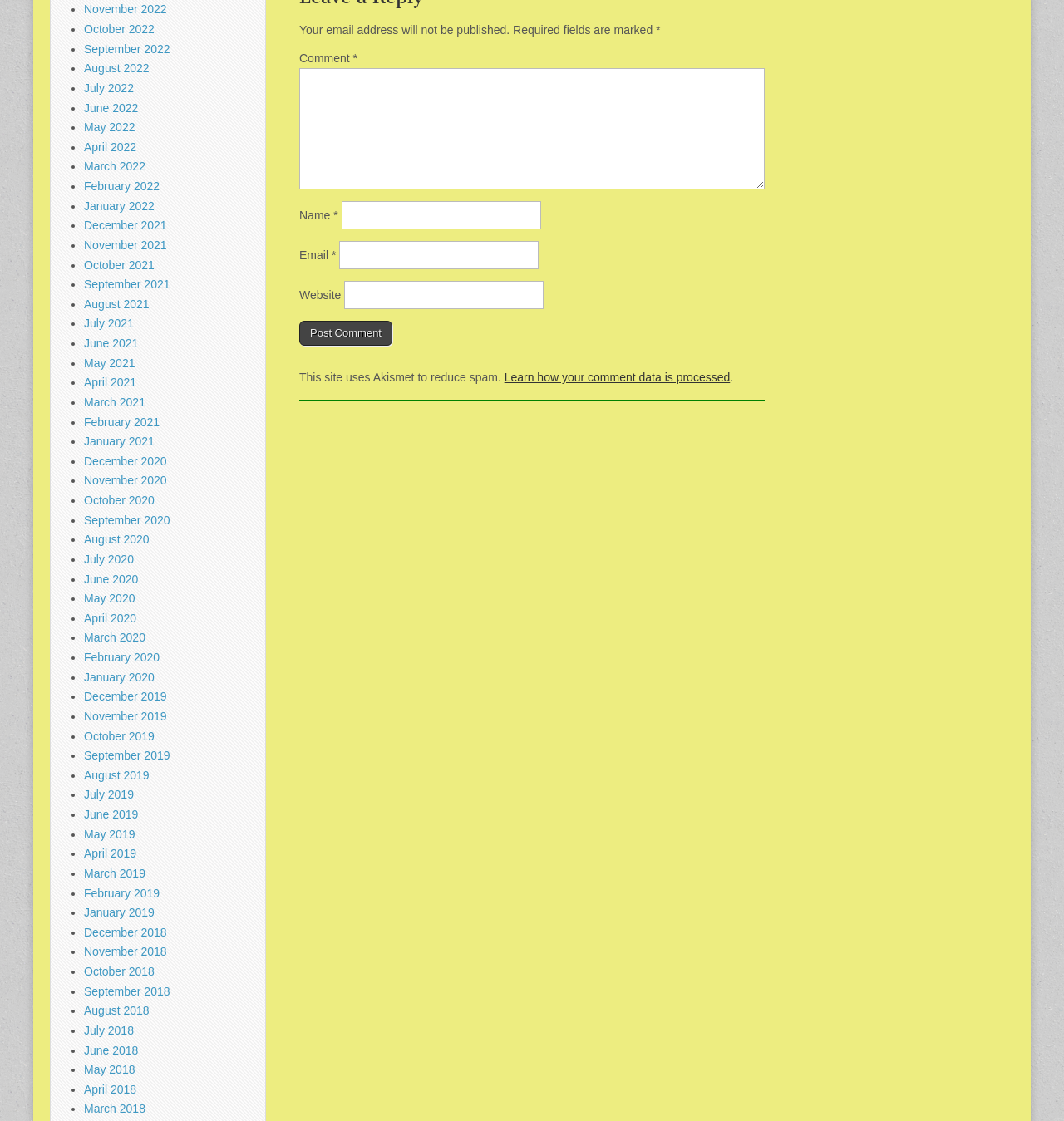Please mark the clickable region by giving the bounding box coordinates needed to complete this instruction: "Type your name".

[0.321, 0.18, 0.508, 0.205]